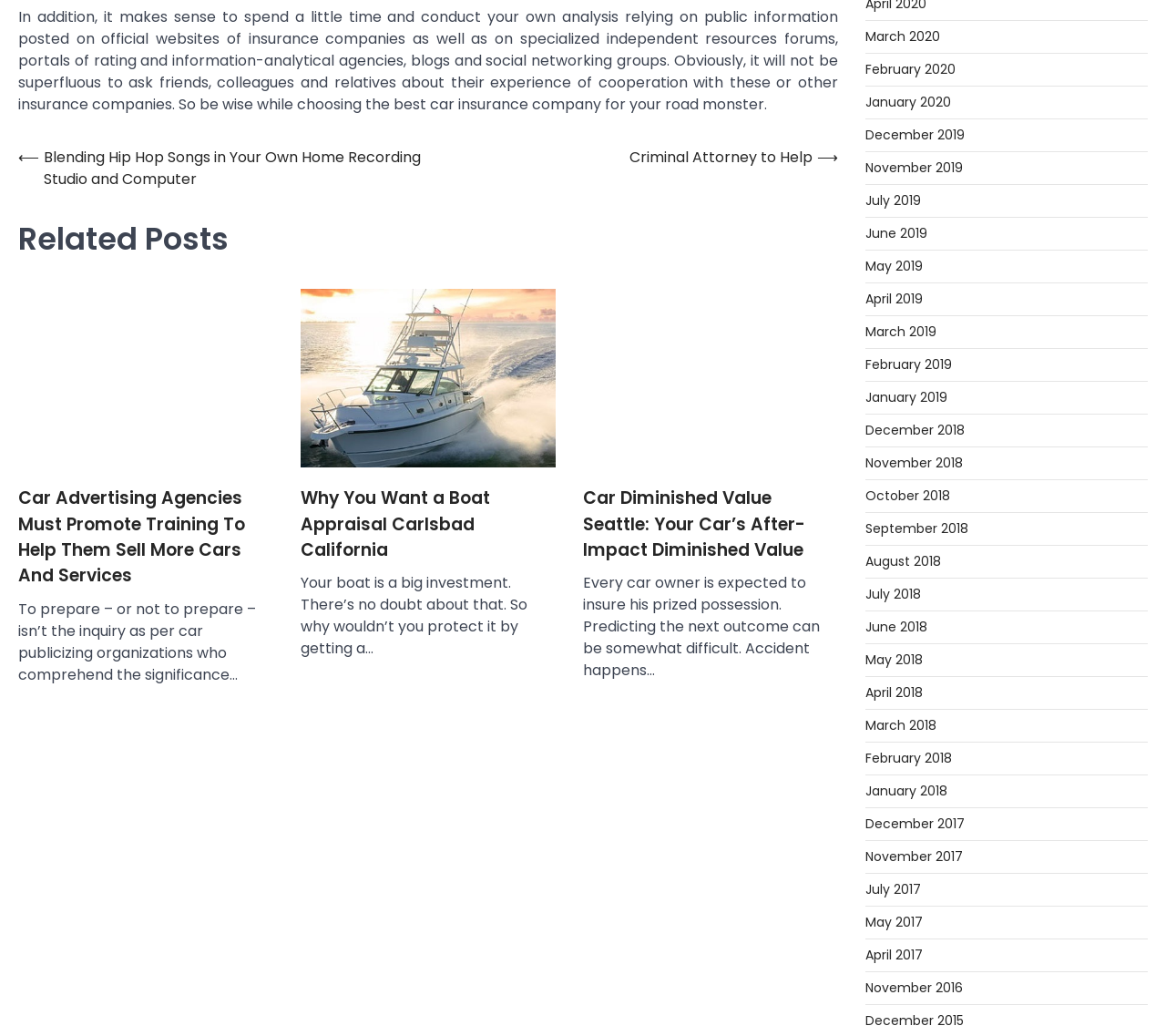Refer to the image and provide an in-depth answer to the question:
What is the topic of the first related post?

The first related post has a heading 'Car Advertising Agencies Must Promote Training To Help Them Sell More Cars And Services', which indicates that the topic of the post is related to car advertising.